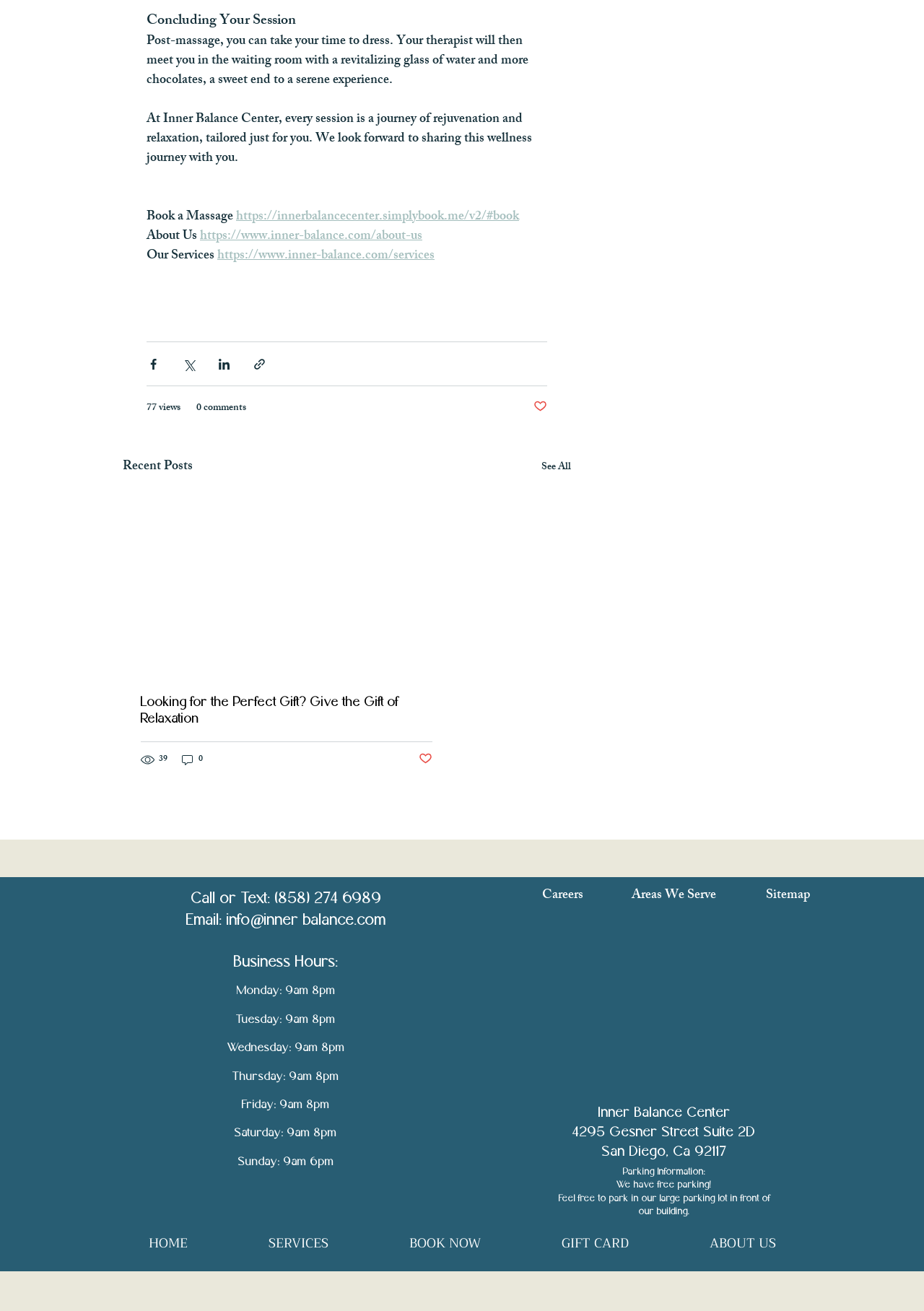Reply to the question with a brief word or phrase: What is the business hours of Inner Balance Center?

Monday to Sunday, 9am-8pm/6pm